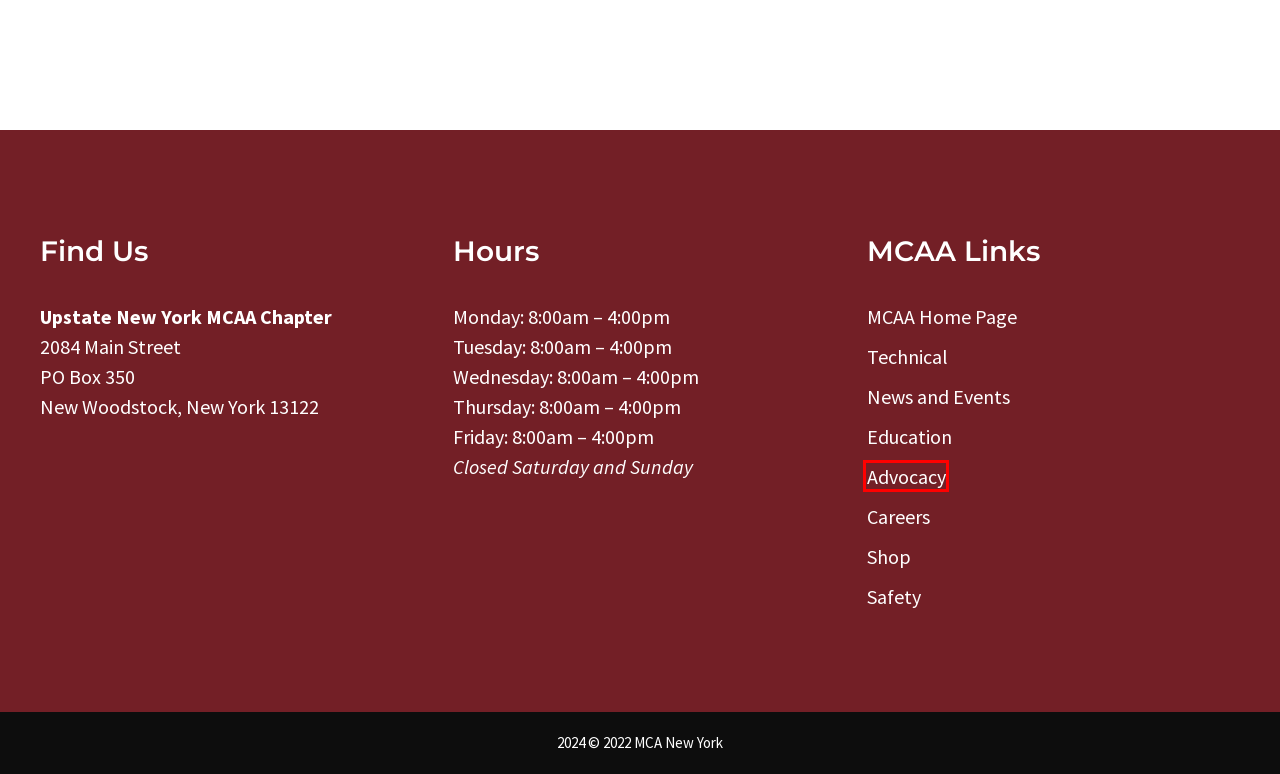Given a screenshot of a webpage with a red bounding box highlighting a UI element, choose the description that best corresponds to the new webpage after clicking the element within the red bounding box. Here are your options:
A. Education | MCAA New York
B. Advocacy
C. Photo Gallery | MCAA New York
D. Meeting Minutes | MCAA New York
E. Careers
F. About | MCAA New York
G. News & Events
H. Mason Contractors

B